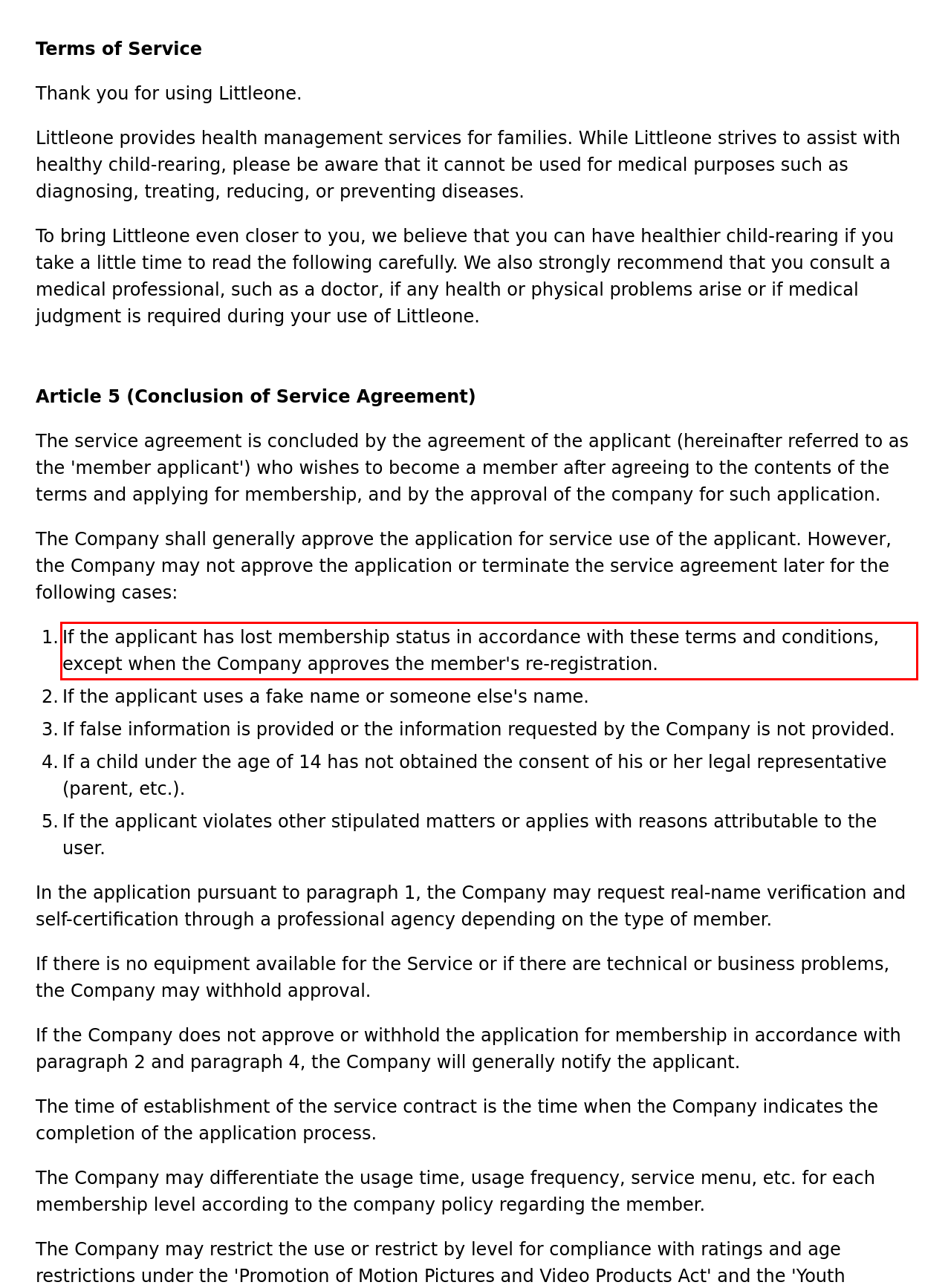Given a webpage screenshot, identify the text inside the red bounding box using OCR and extract it.

If the applicant has lost membership status in accordance with these terms and conditions, except when the Company approves the member's re-registration.